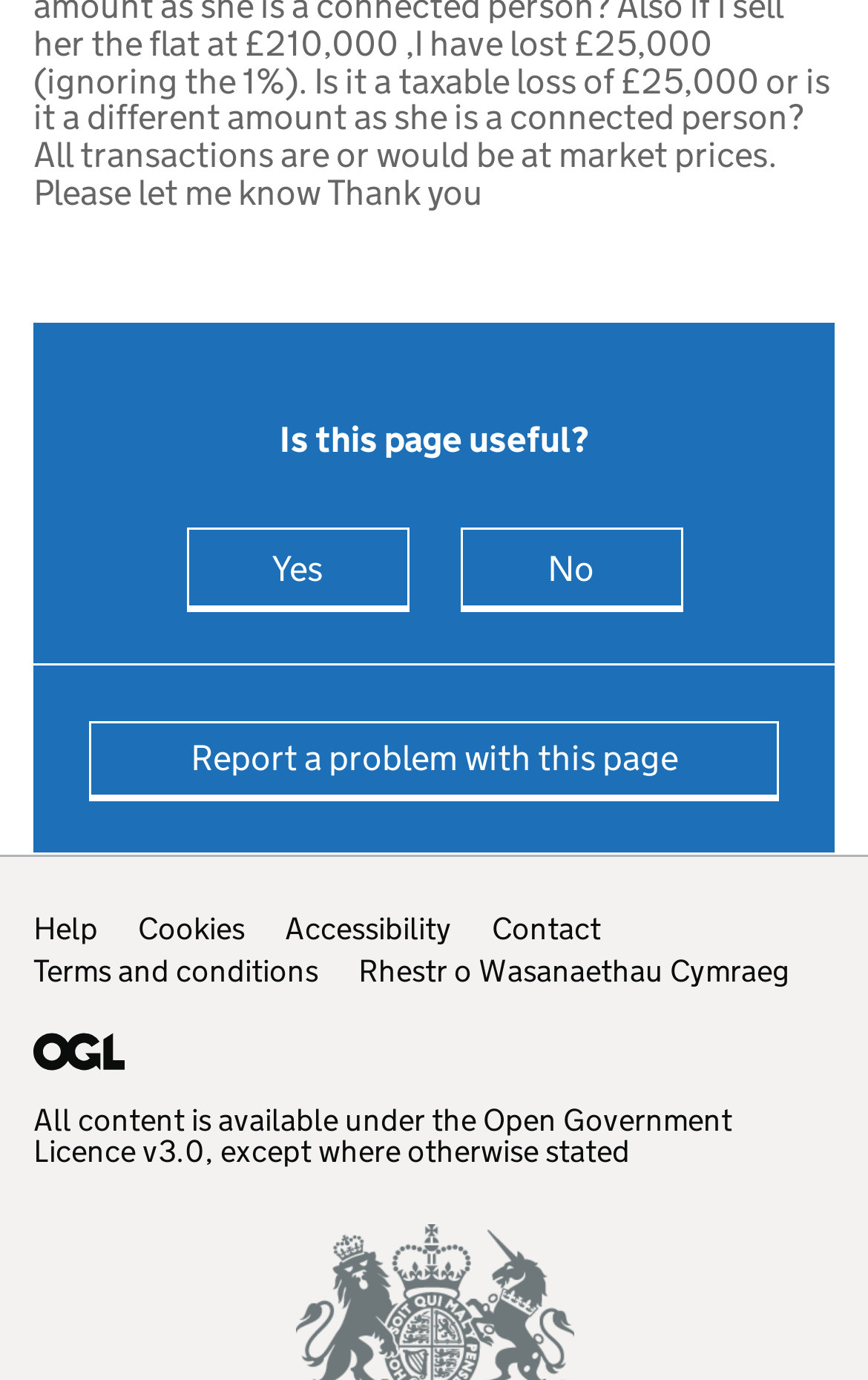How many links are listed under 'Support links'?
Deliver a detailed and extensive answer to the question.

The 'Support links' section contains a list of links, including 'Help', 'Cookies', 'Accessibility', 'Contact', and 'Terms and conditions'. There are 5 links in total.